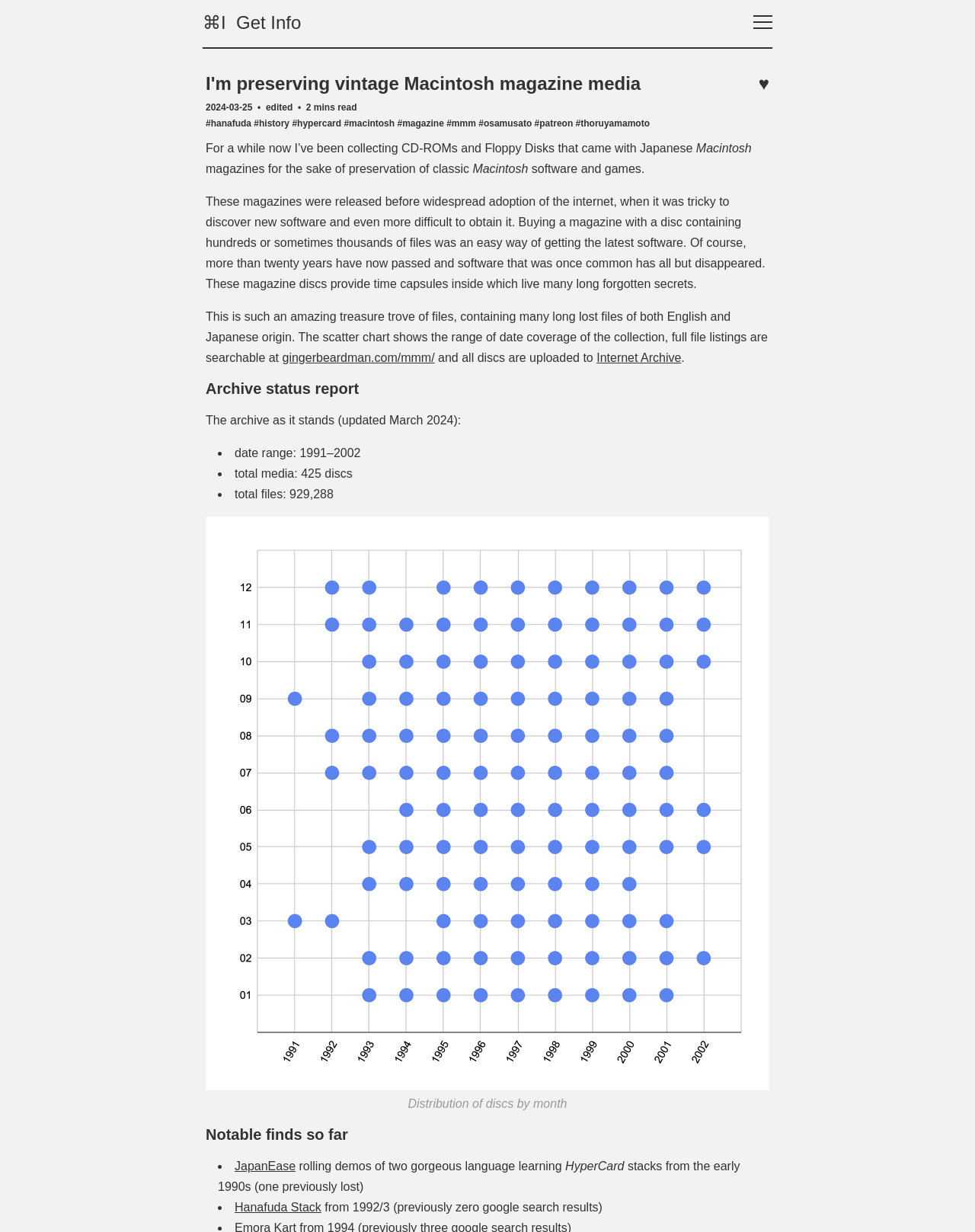Identify the bounding box coordinates for the region to click in order to carry out this instruction: "Visit the Internet Archive". Provide the coordinates using four float numbers between 0 and 1, formatted as [left, top, right, bottom].

[0.612, 0.285, 0.699, 0.296]